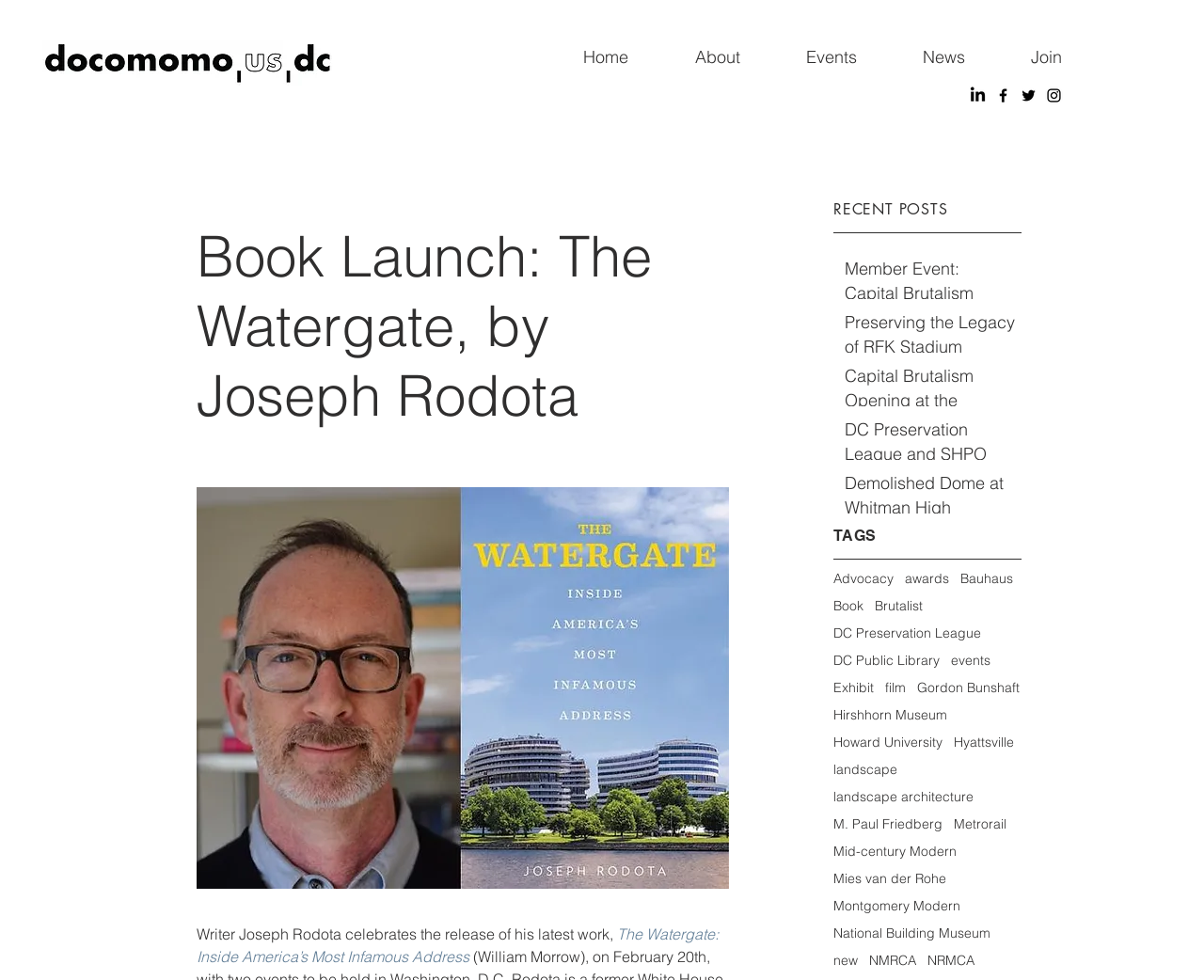Could you find the bounding box coordinates of the clickable area to complete this instruction: "View the Book Launch event"?

[0.163, 0.944, 0.6, 0.986]